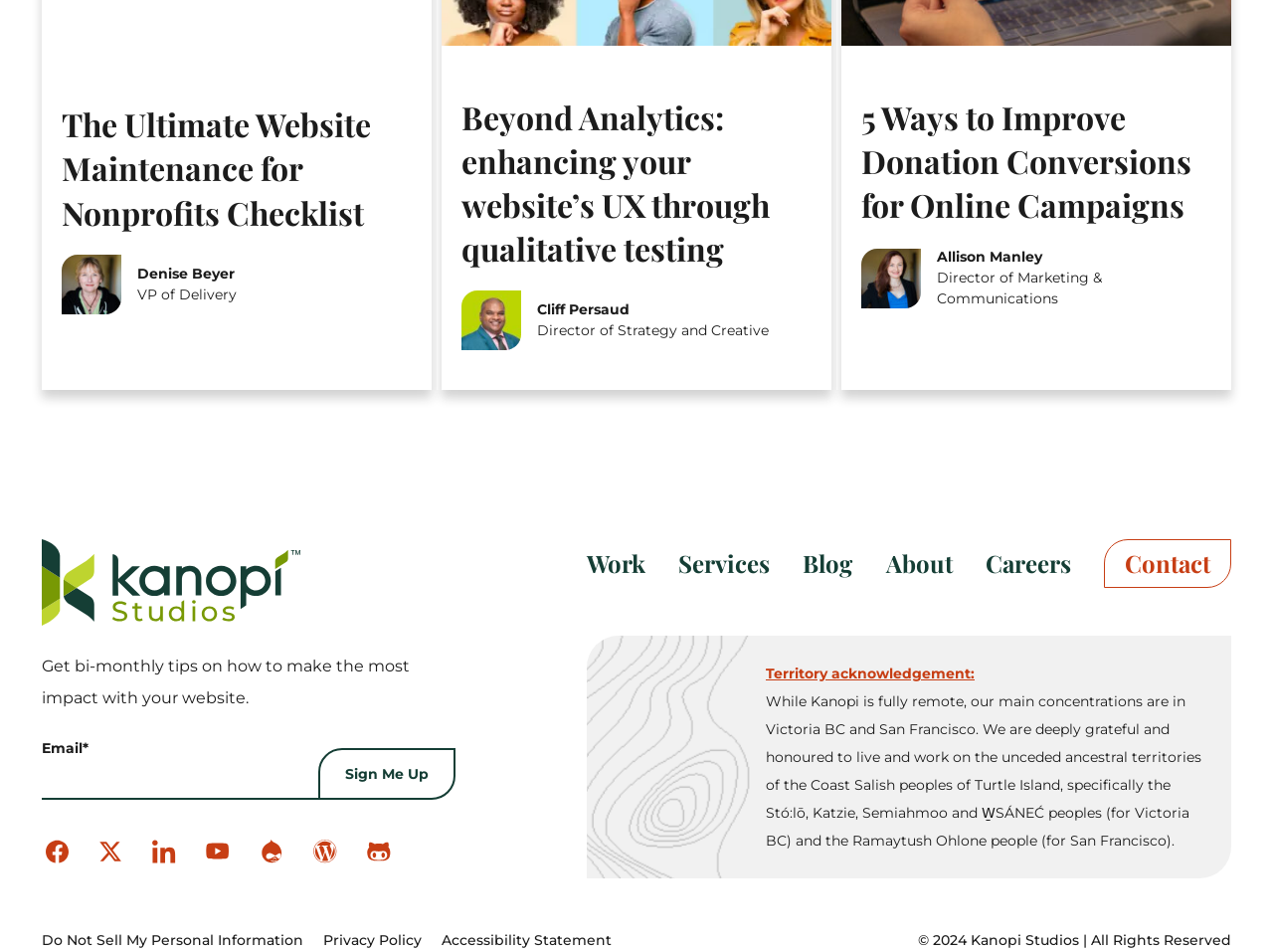Please find the bounding box coordinates of the element that must be clicked to perform the given instruction: "Visit Kanopi Studios' Facebook page". The coordinates should be four float numbers from 0 to 1, i.e., [left, top, right, bottom].

[0.035, 0.882, 0.054, 0.907]